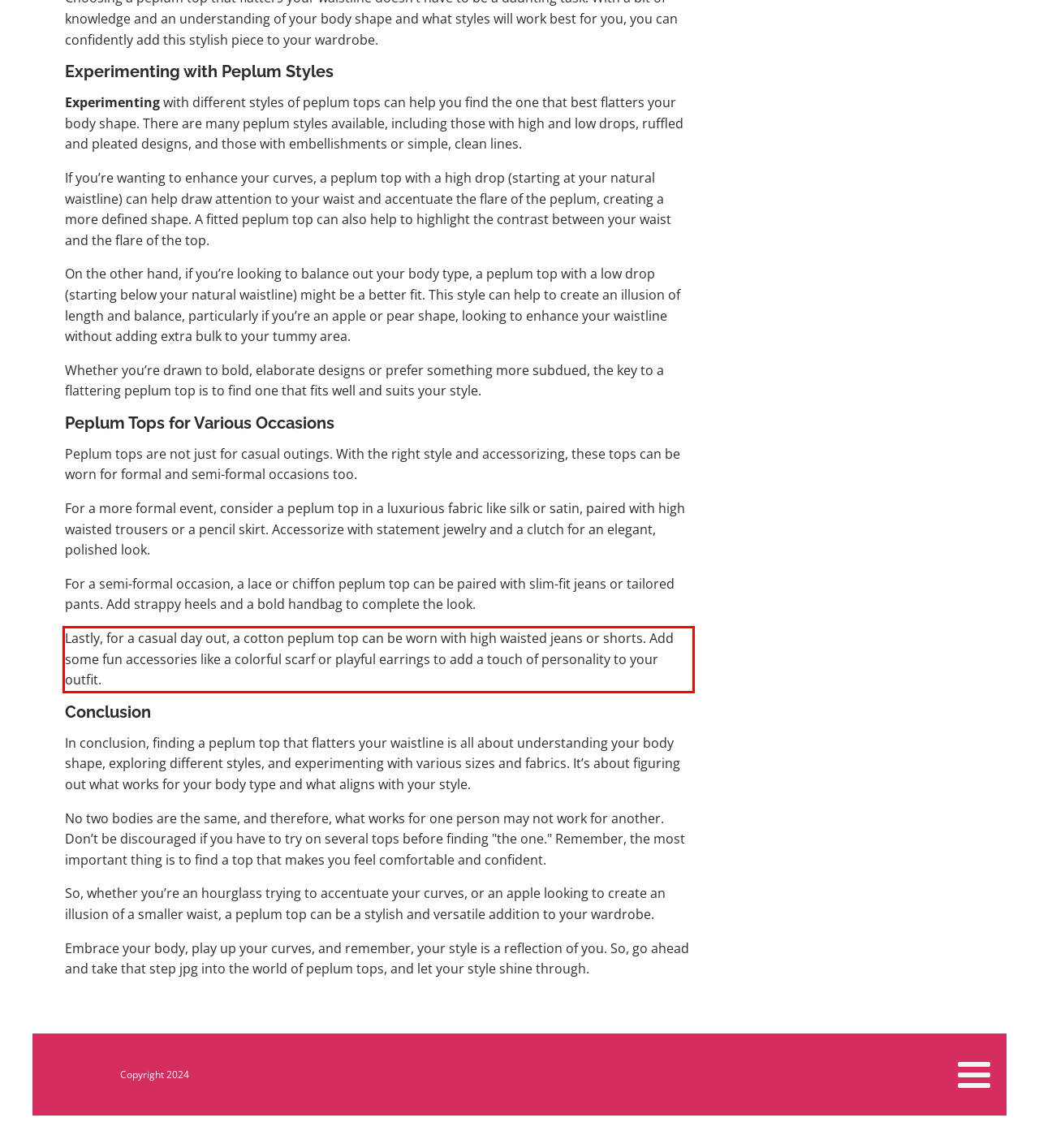You have a screenshot of a webpage with a UI element highlighted by a red bounding box. Use OCR to obtain the text within this highlighted area.

Lastly, for a casual day out, a cotton peplum top can be worn with high waisted jeans or shorts. Add some fun accessories like a colorful scarf or playful earrings to add a touch of personality to your outfit.